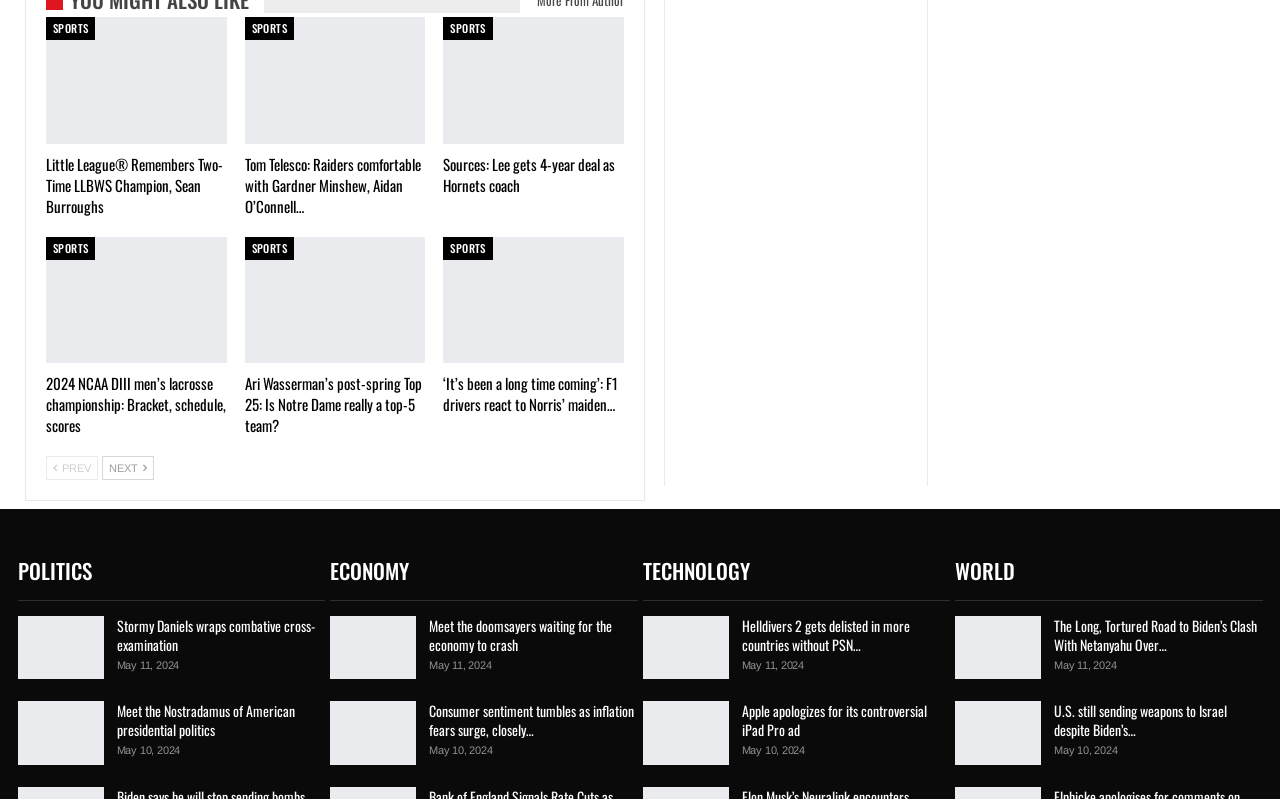Identify the bounding box coordinates of the clickable section necessary to follow the following instruction: "Go to the next page". The coordinates should be presented as four float numbers from 0 to 1, i.e., [left, top, right, bottom].

[0.08, 0.571, 0.12, 0.601]